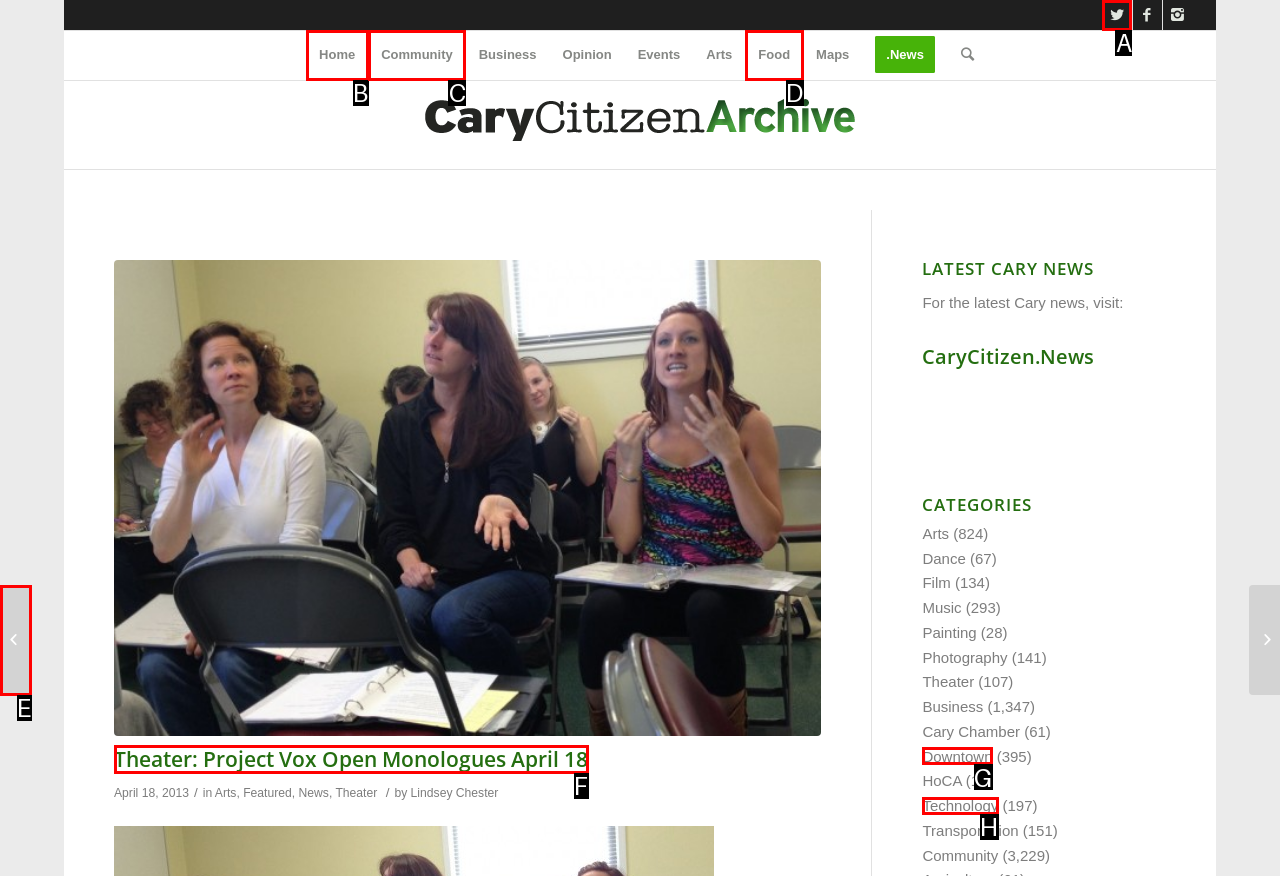Select the appropriate option that fits: 2013 Earth Day in Cary
Reply with the letter of the correct choice.

E